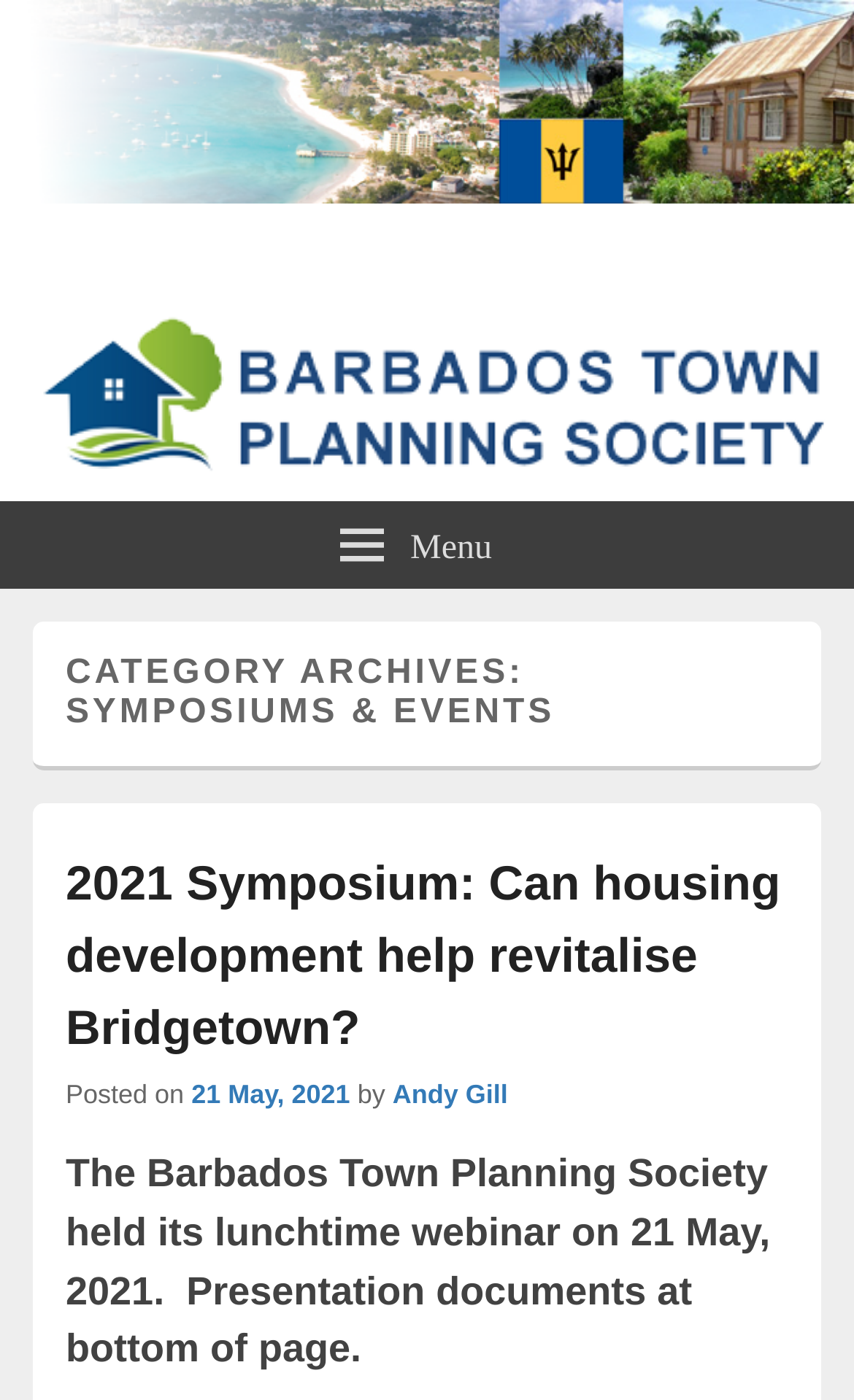Give a one-word or one-phrase response to the question: 
When was the lunchtime webinar held?

21 May, 2021